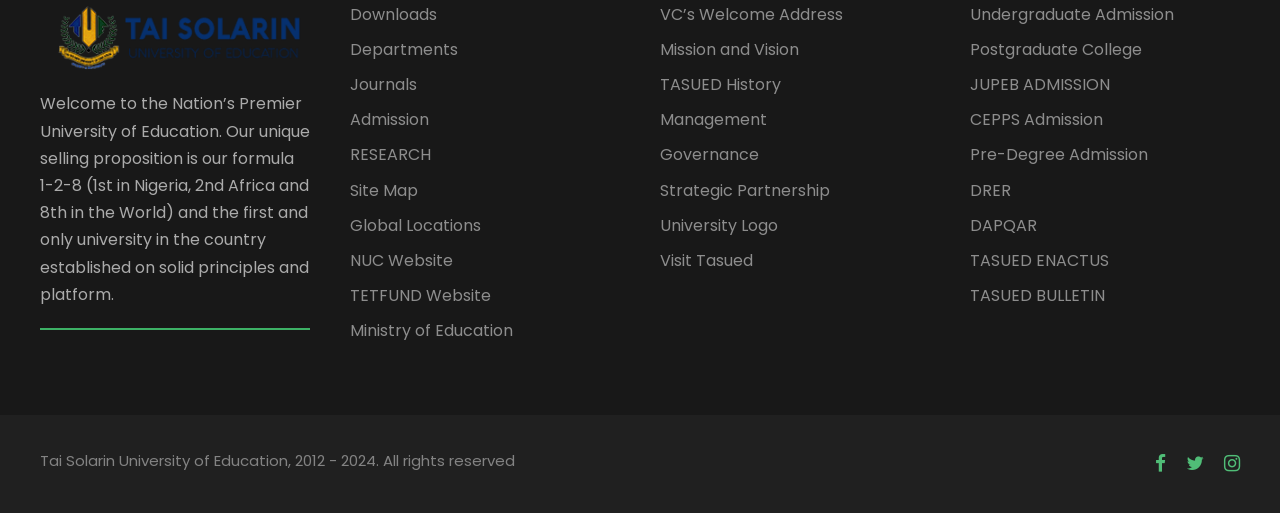Predict the bounding box coordinates of the area that should be clicked to accomplish the following instruction: "Click on the 'Undergraduate Admission' link". The bounding box coordinates should consist of four float numbers between 0 and 1, i.e., [left, top, right, bottom].

[0.758, 0.005, 0.917, 0.05]